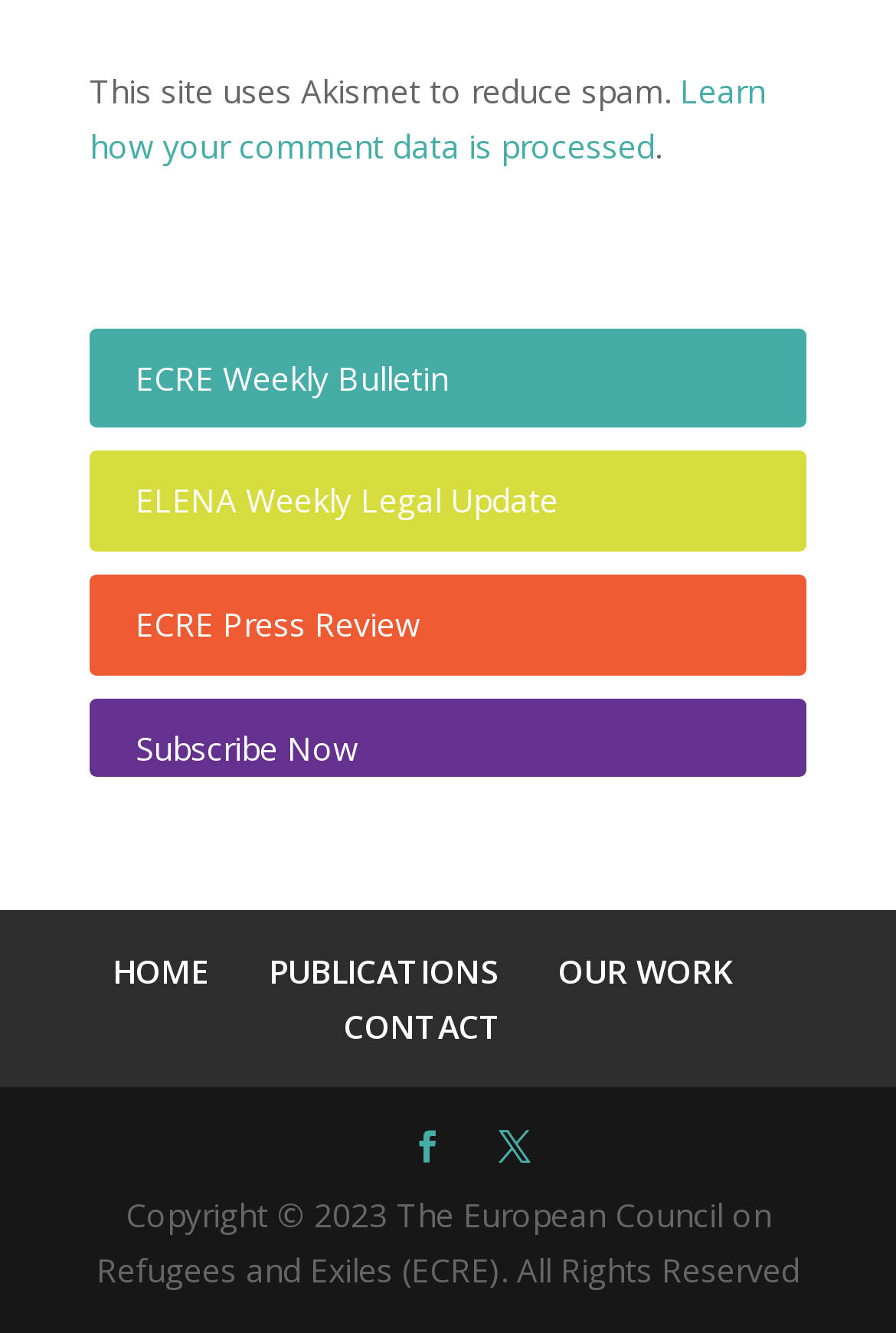Use one word or a short phrase to answer the question provided: 
What is the copyright year?

2023